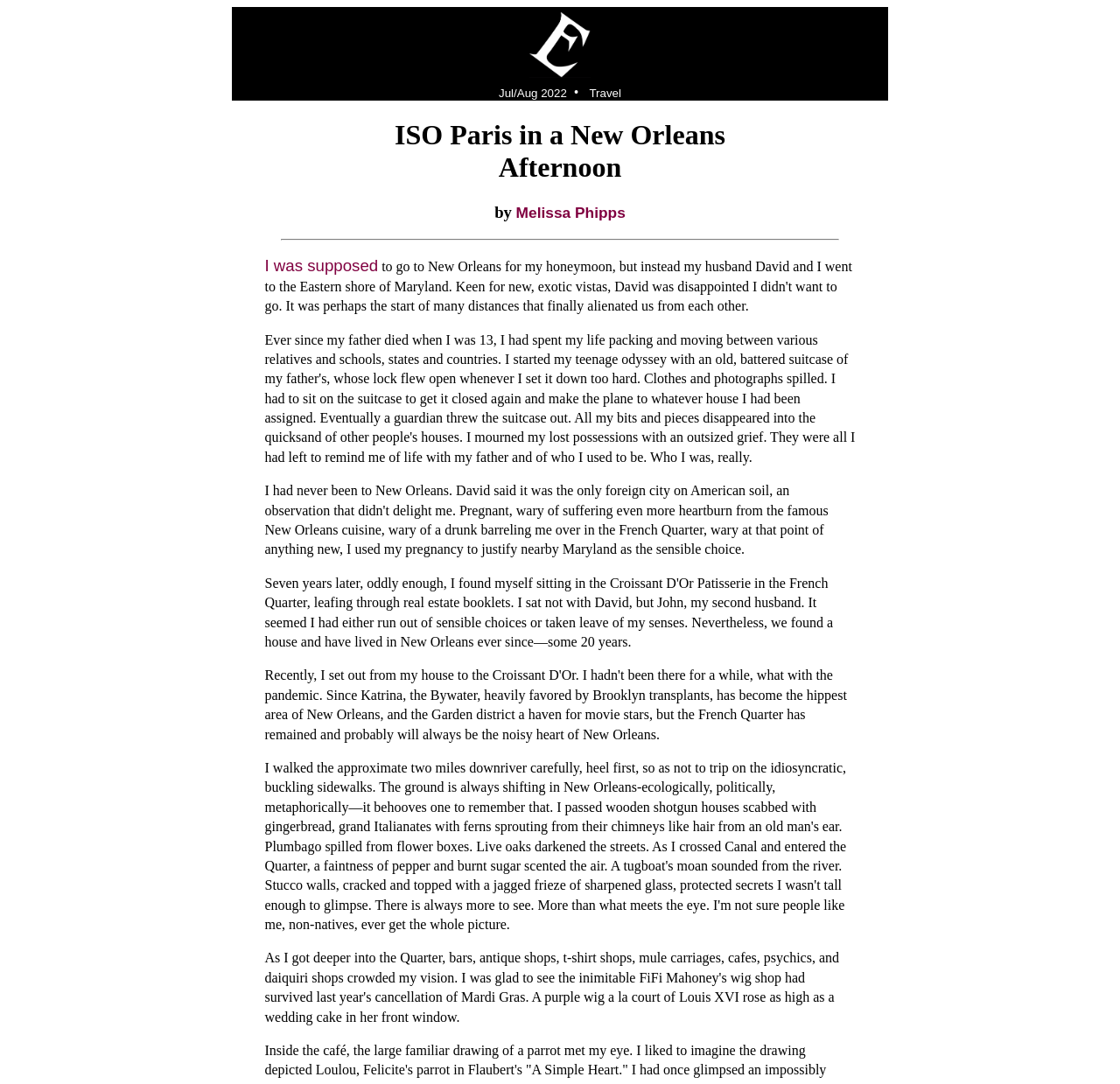What is the author of the article?
Answer with a single word or phrase by referring to the visual content.

Melissa Phipps